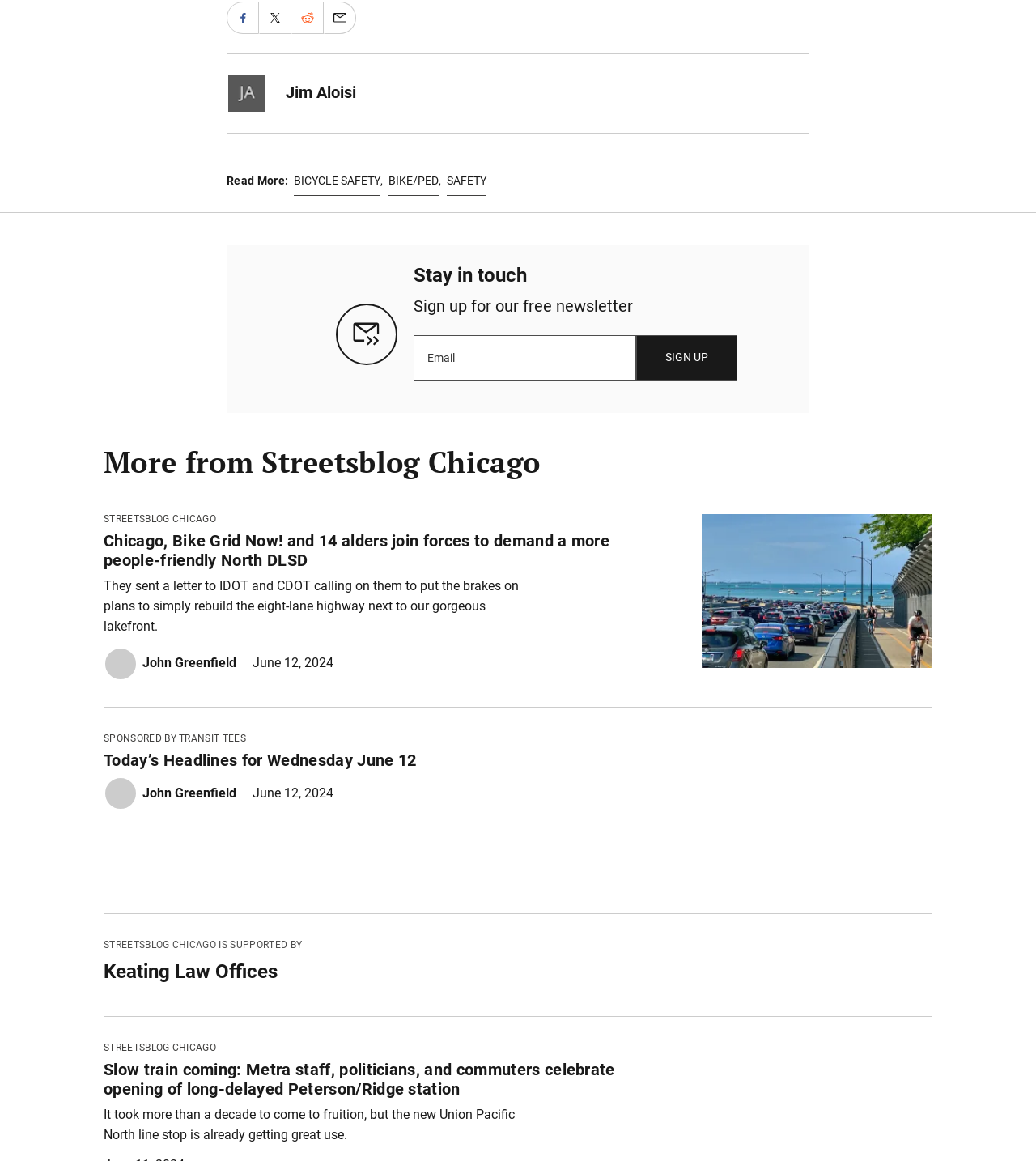Determine the bounding box coordinates of the clickable region to follow the instruction: "Enter your name".

None